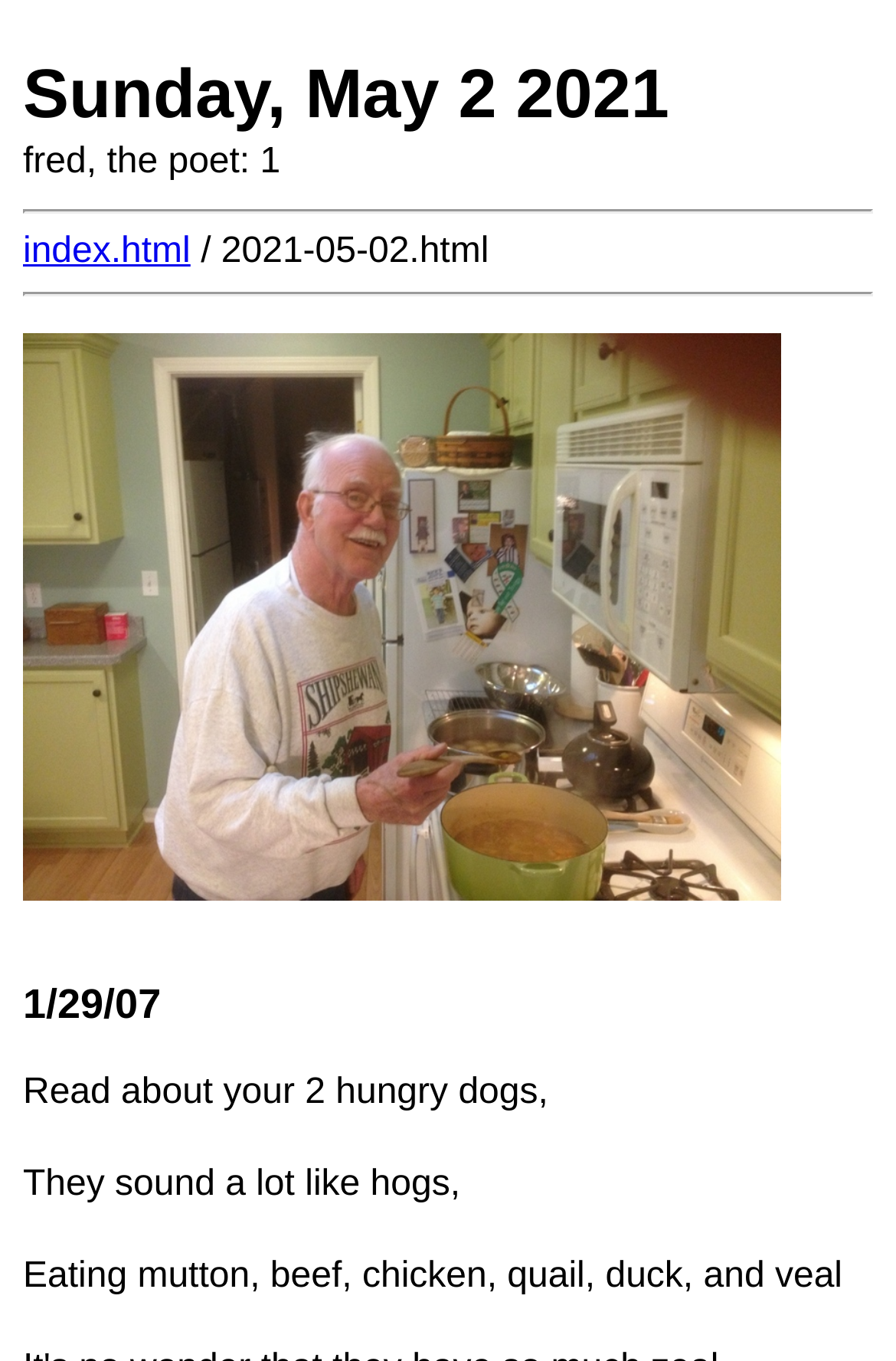Given the element description "index.html", identify the bounding box of the corresponding UI element.

[0.026, 0.17, 0.213, 0.199]